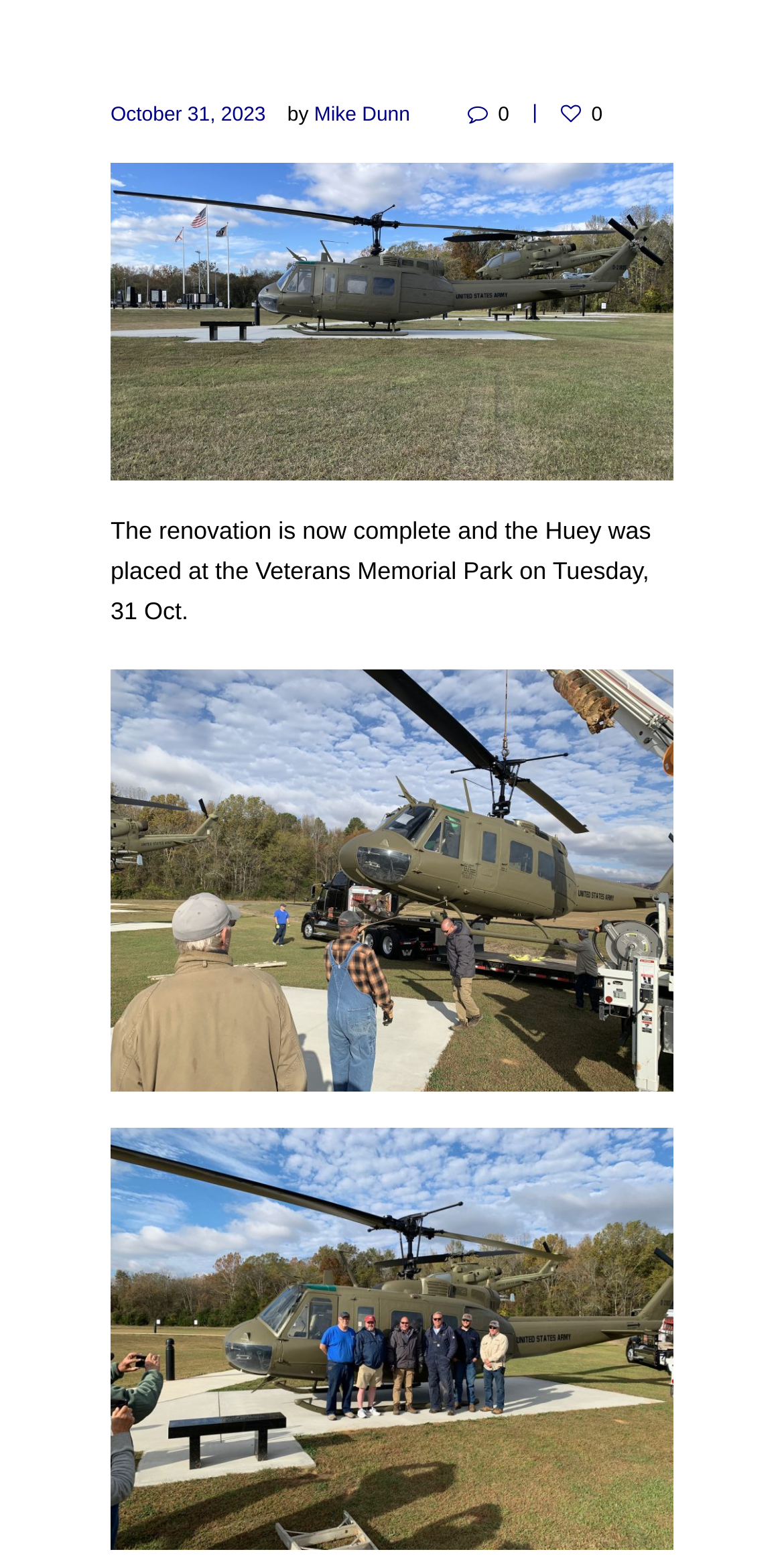Bounding box coordinates are specified in the format (top-left x, top-left y, bottom-right x, bottom-right y). All values are floating point numbers bounded between 0 and 1. Please provide the bounding box coordinate of the region this sentence describes: Mike Dunn

[0.401, 0.067, 0.523, 0.081]